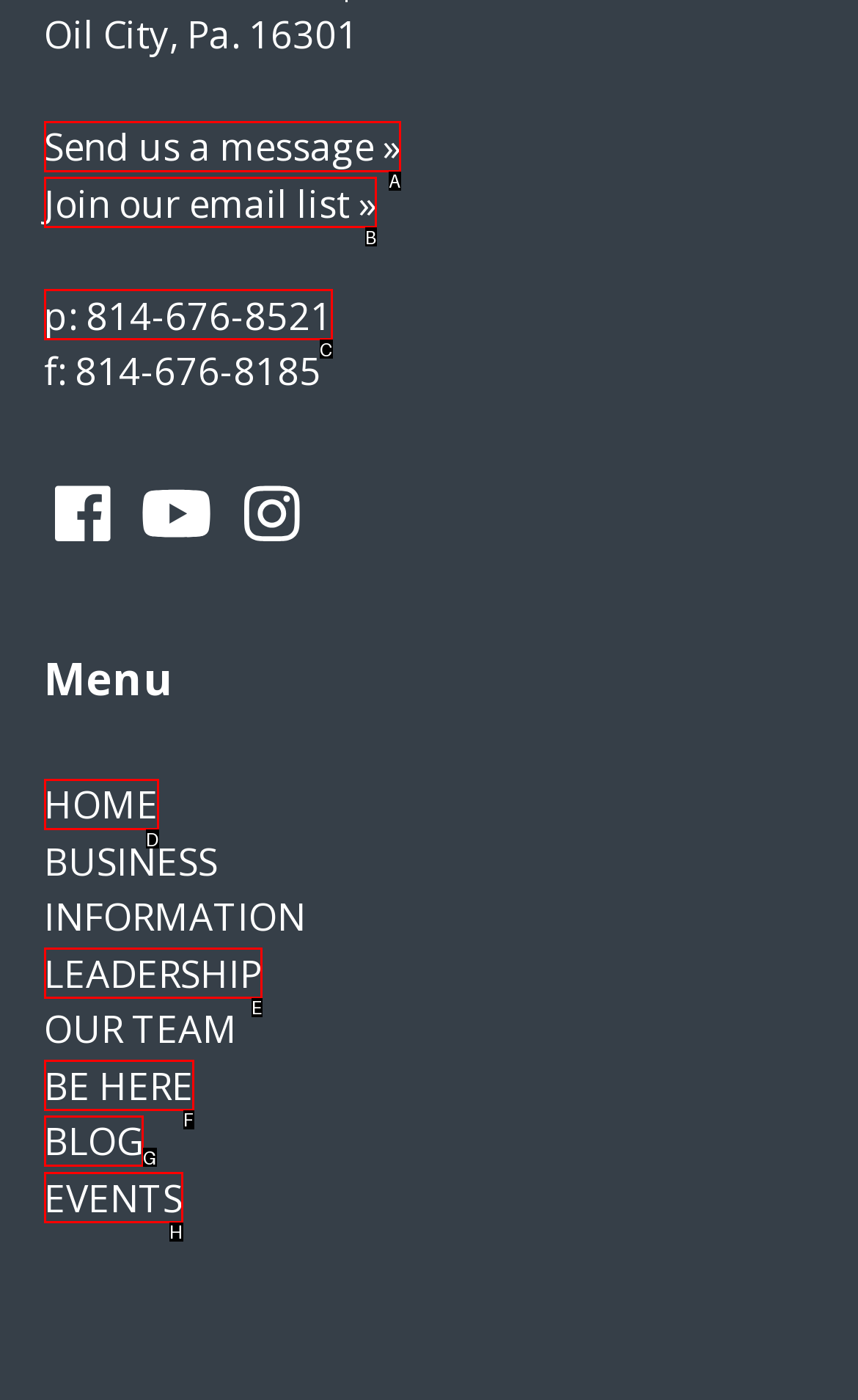Find the option that best fits the description: Send us a message ». Answer with the letter of the option.

A